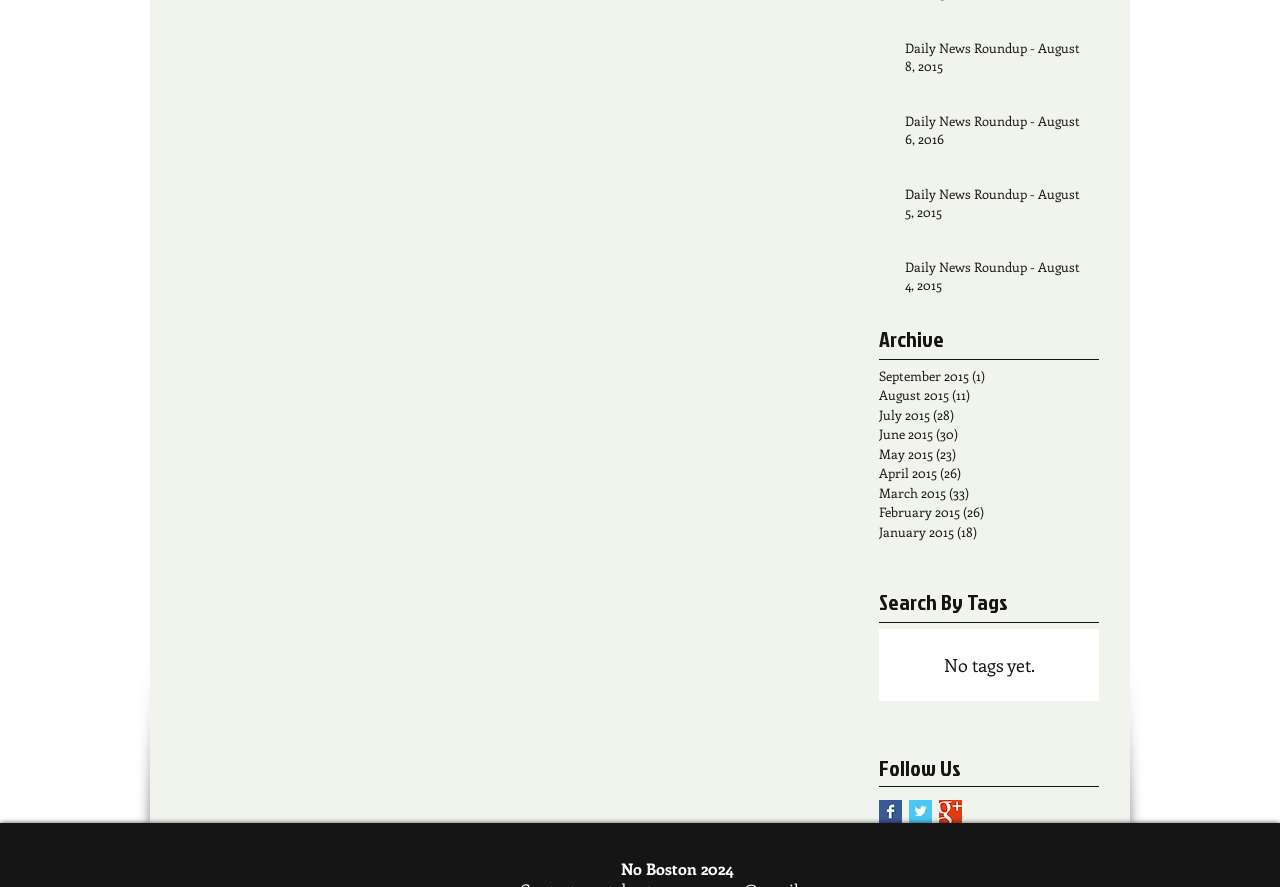How many daily news roundup articles are listed?
Give a thorough and detailed response to the question.

I counted the number of 'Daily News Roundup' articles listed on the webpage, which are 'Daily News Roundup - August 8, 2015', 'Daily News Roundup - August 6, 2016', 'Daily News Roundup - August 5, 2015', and 'Daily News Roundup - August 4, 2015'. There are 4 articles in total.